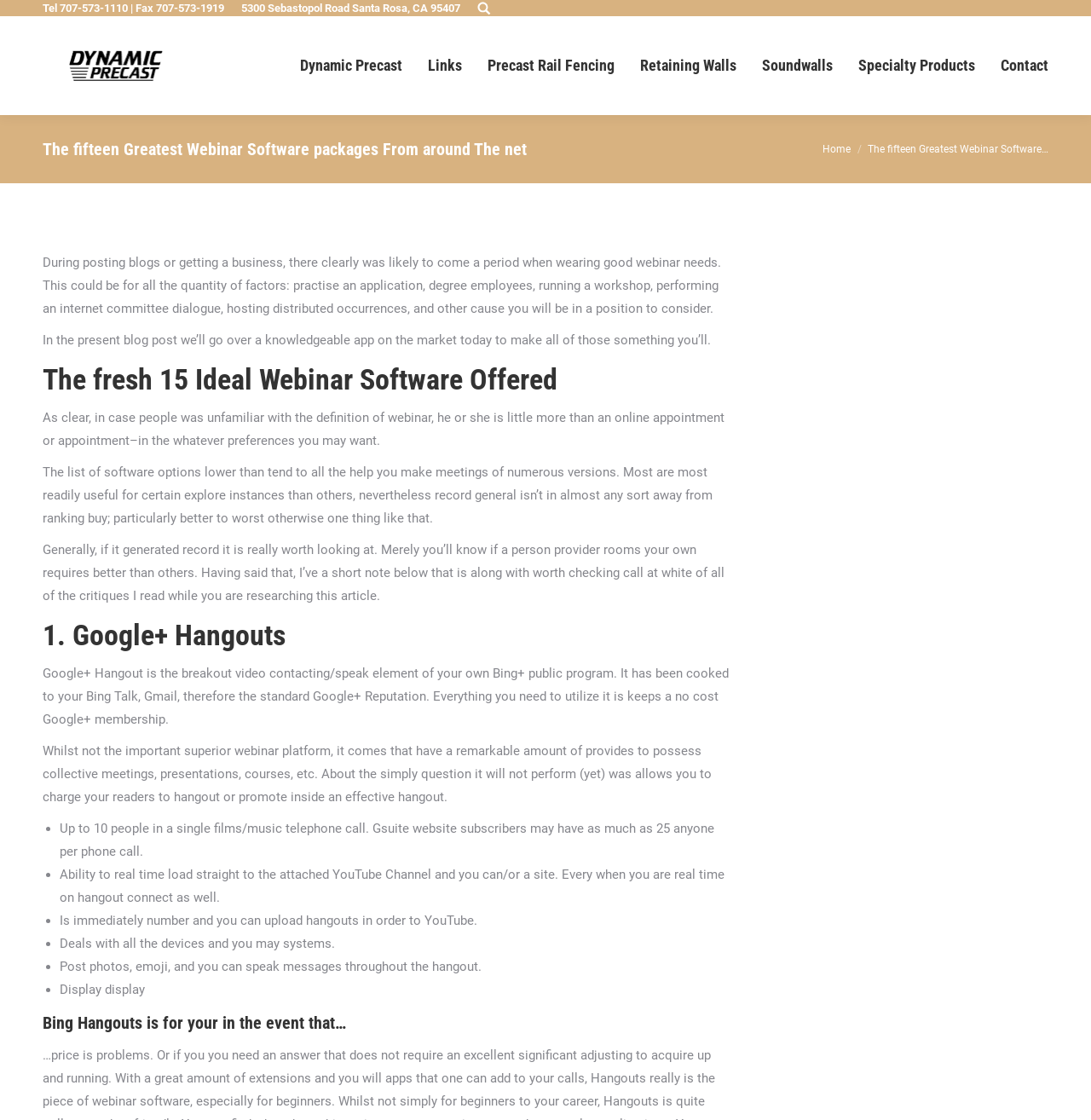Determine the bounding box coordinates of the clickable region to carry out the instruction: "Go to Top".

[0.958, 0.933, 0.992, 0.967]